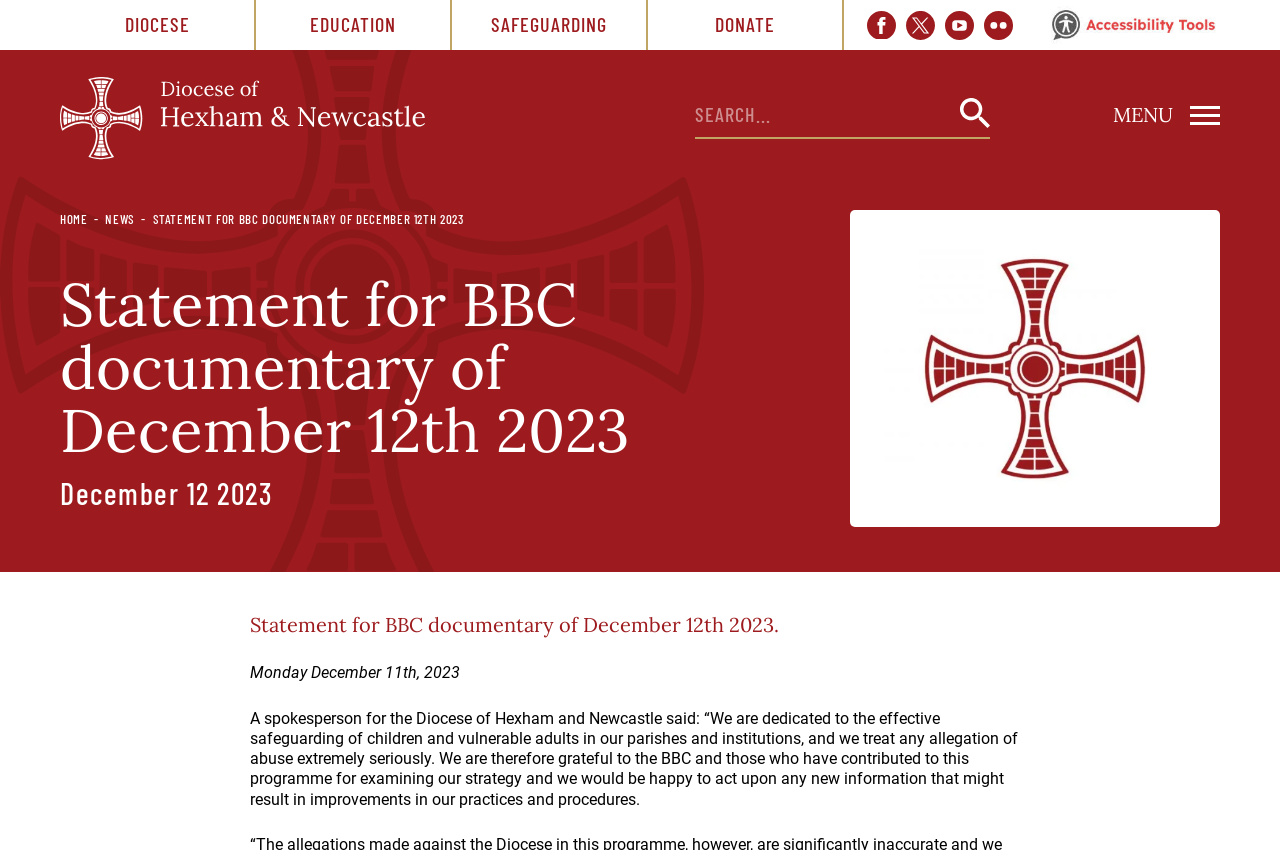Find the bounding box coordinates of the clickable region needed to perform the following instruction: "Search for something". The coordinates should be provided as four float numbers between 0 and 1, i.e., [left, top, right, bottom].

[0.543, 0.108, 0.75, 0.161]